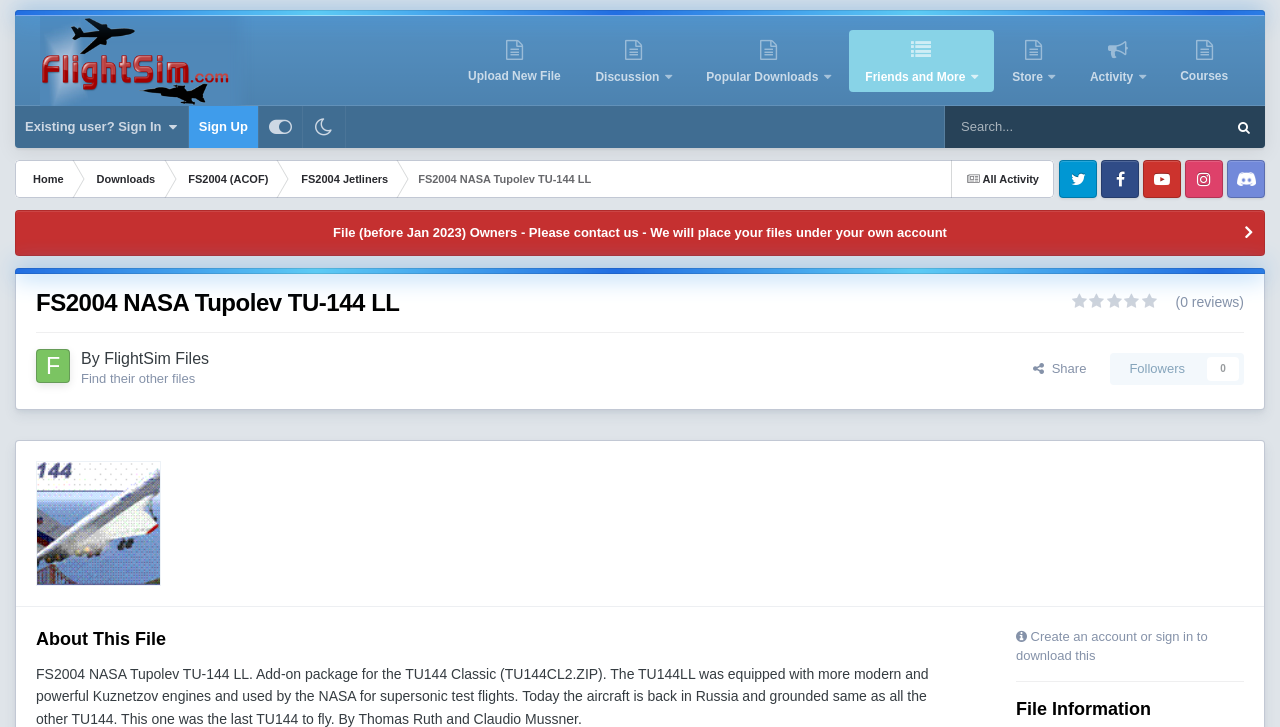Specify the bounding box coordinates of the area to click in order to follow the given instruction: "Visit FlightSim.Com homepage."

[0.012, 0.022, 0.221, 0.146]